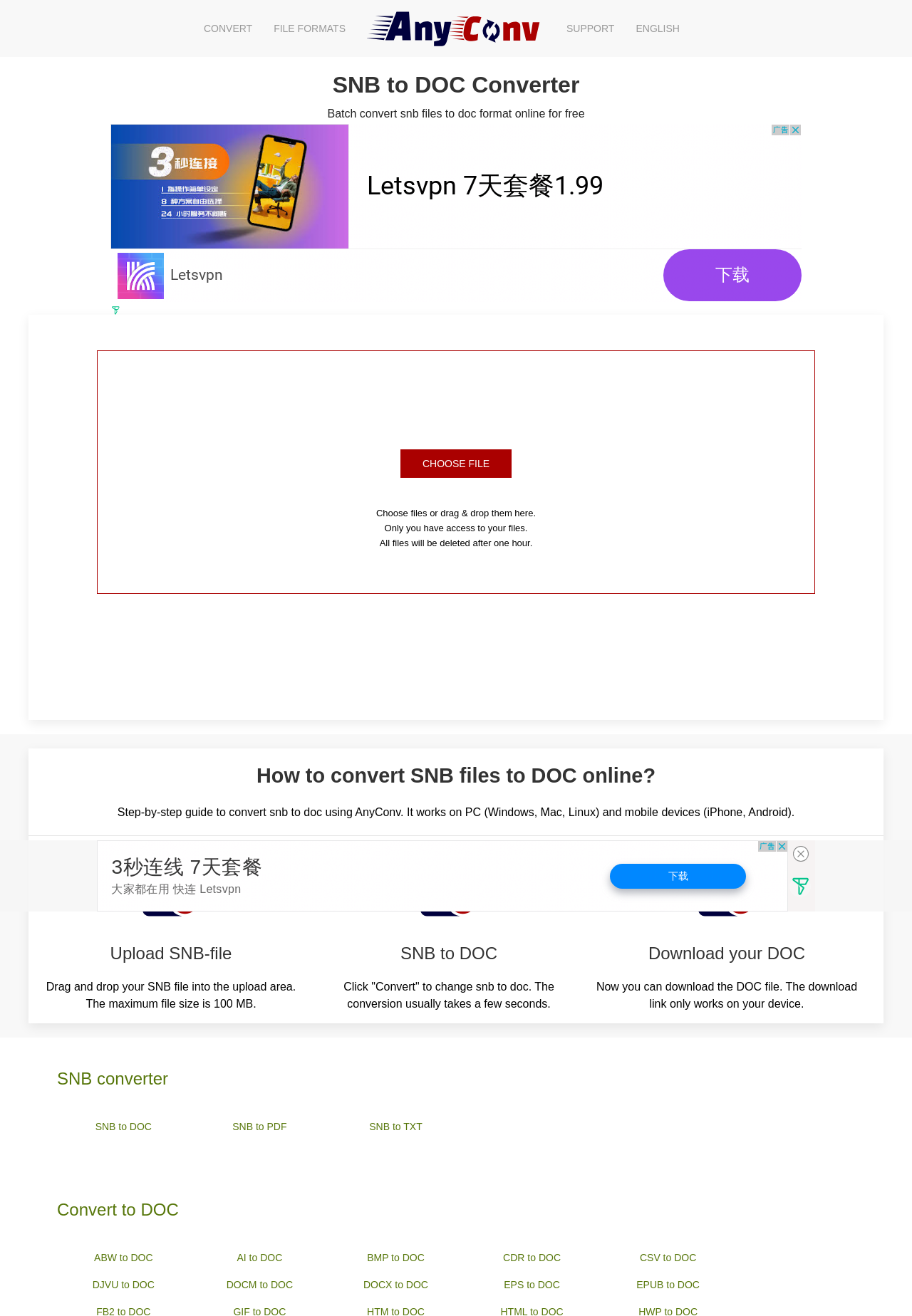Locate the bounding box coordinates of the clickable area needed to fulfill the instruction: "Click the CONVERT button".

[0.212, 0.0, 0.288, 0.043]